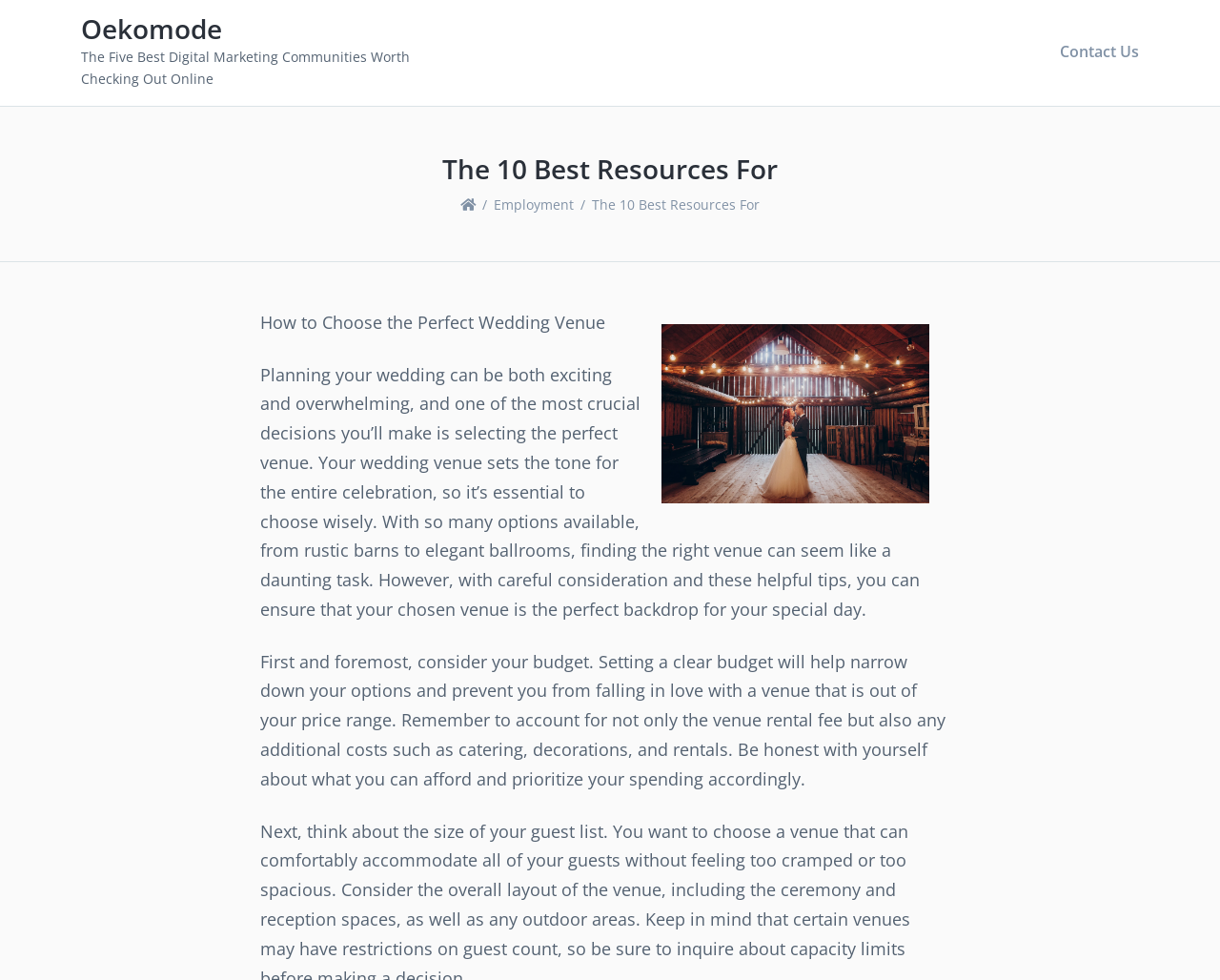What is the tone of the article about wedding planning?
Please use the image to provide an in-depth answer to the question.

The tone of the article is helpful, as it provides guidance and tips for choosing the perfect wedding venue, and the language used is informative and supportive, aiming to assist the reader in making a crucial decision.